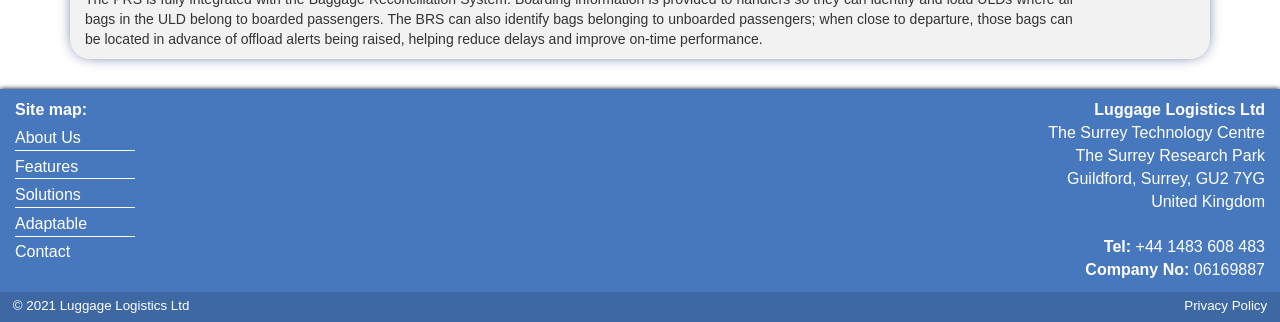What is the address of the company?
Refer to the image and provide a thorough answer to the question.

The address of the company can be found in the top-right corner of the webpage, where it is written in multiple lines as 'The Surrey Technology Centre', 'The Surrey Research Park', 'Guildford, Surrey, GU2 7YG'.